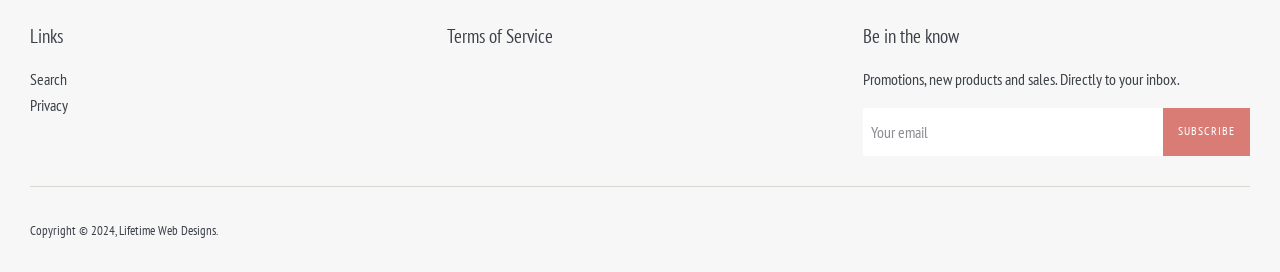Using the details from the image, please elaborate on the following question: How many headings are on the webpage?

There are three headings on the webpage: 'Links', 'Terms of Service', and 'Be in the know'. They are all located at the top of the webpage and have distinct bounding box coordinates.